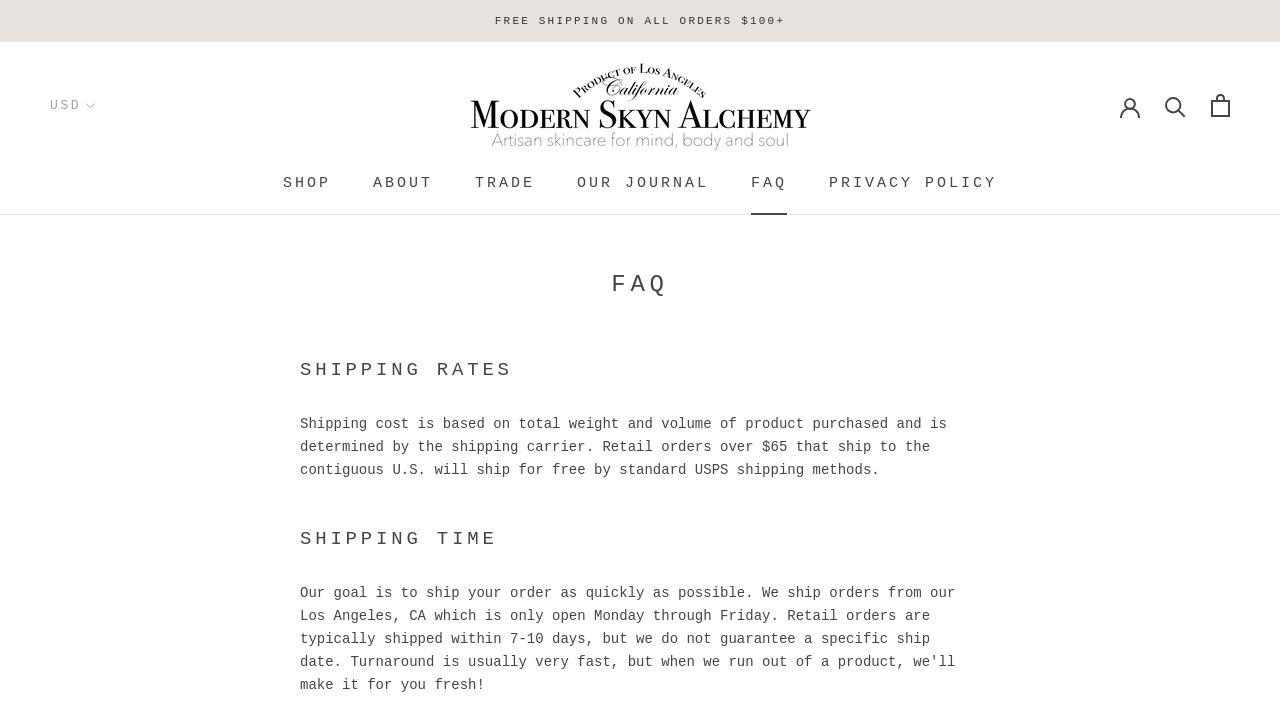Determine the bounding box coordinates of the clickable region to follow the instruction: "Go to FAQ page".

[0.587, 0.244, 0.615, 0.268]